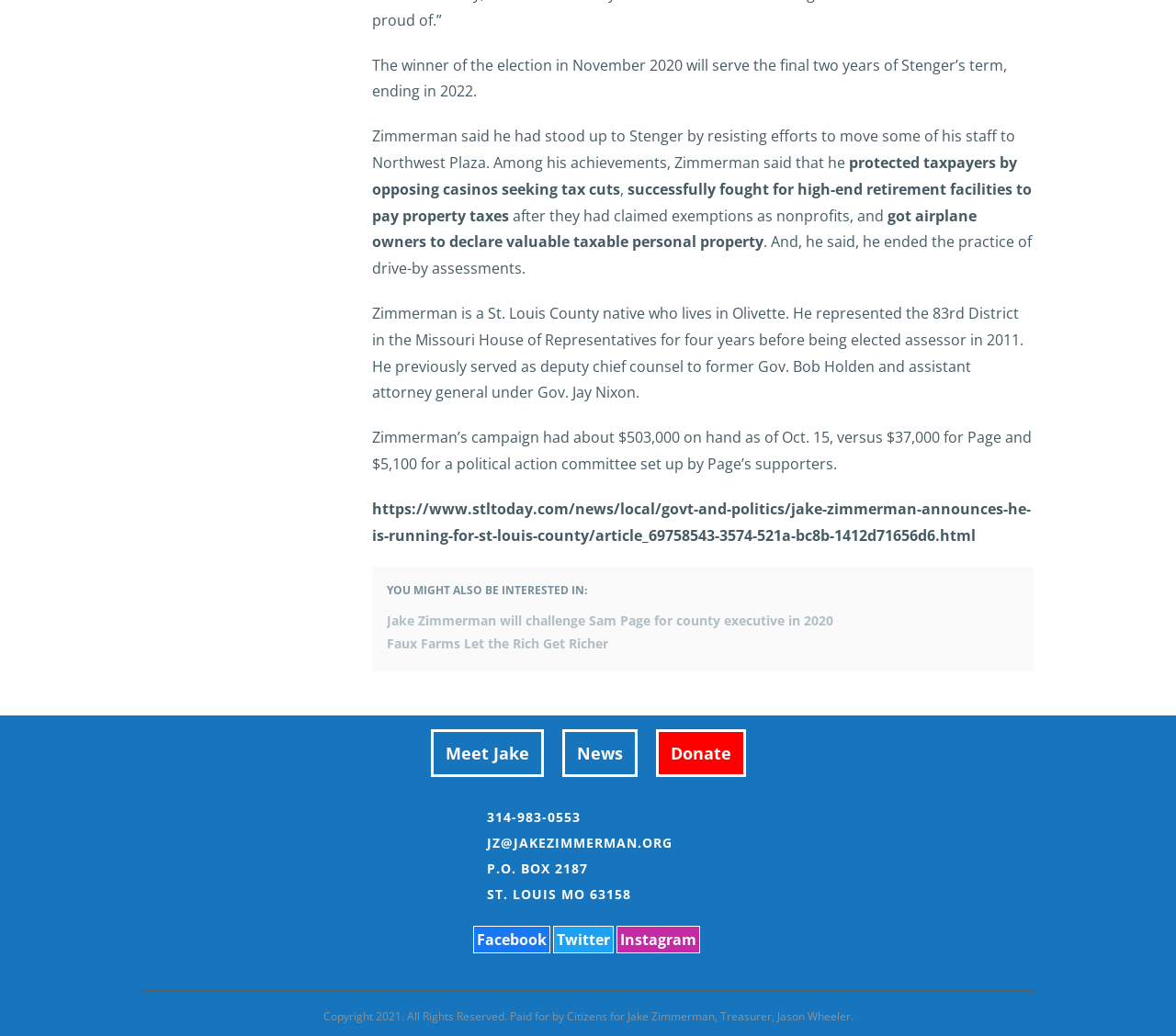Please mark the clickable region by giving the bounding box coordinates needed to complete this instruction: "click the link to read more about Jake Zimmerman's campaign".

[0.316, 0.481, 0.877, 0.526]